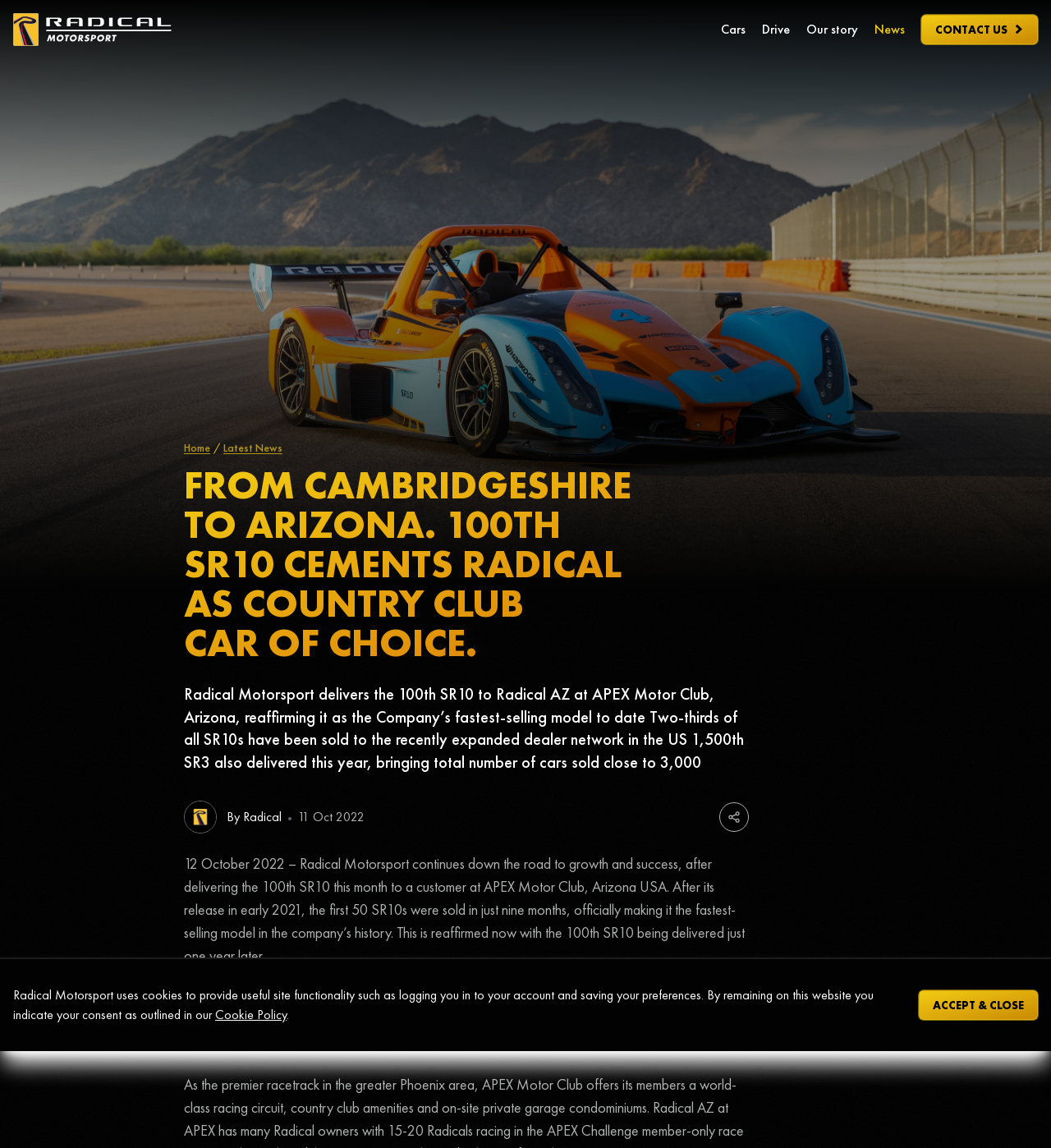Use a single word or phrase to answer this question: 
What is the name of the car model?

SR10